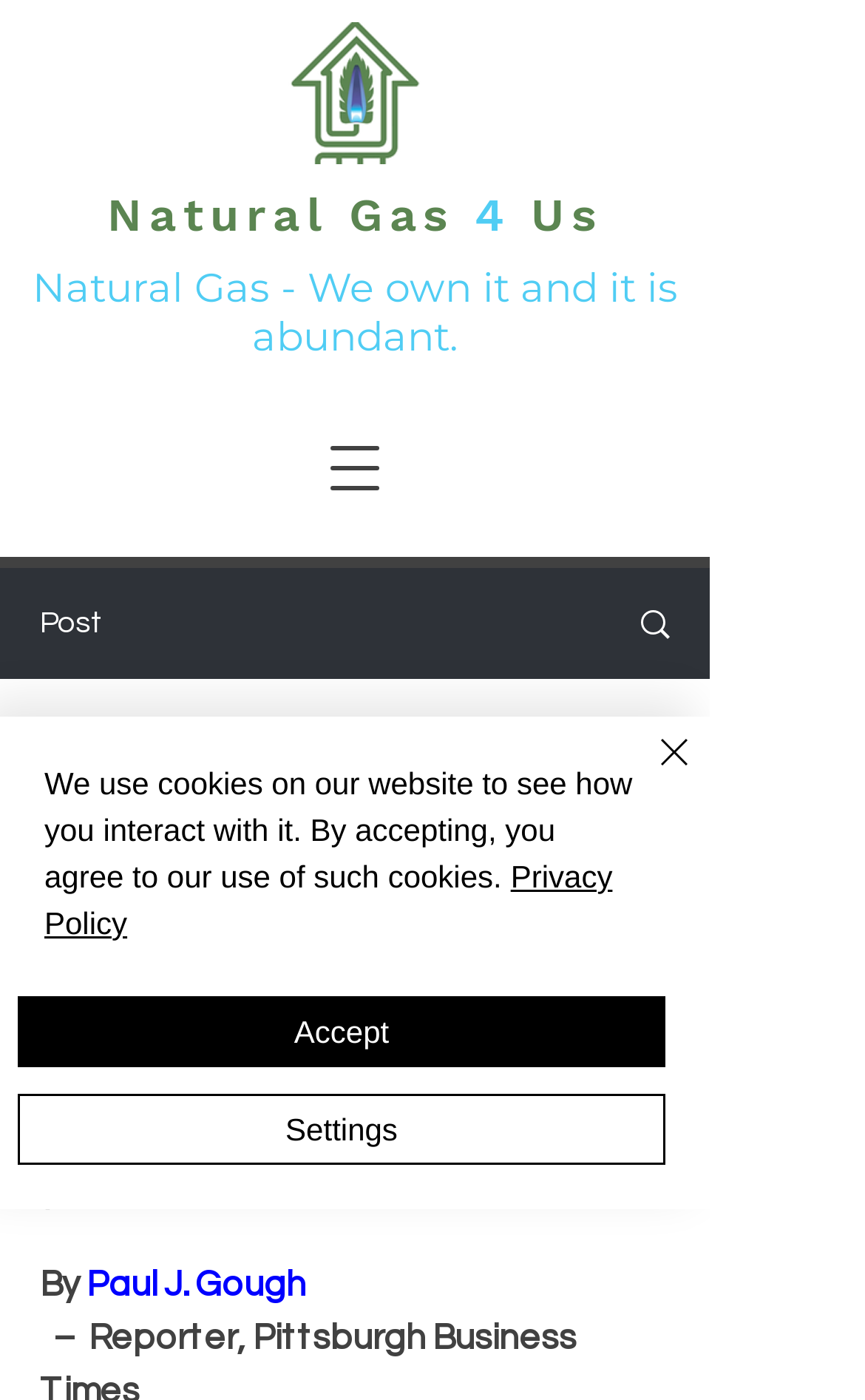Pinpoint the bounding box coordinates of the element to be clicked to execute the instruction: "Visit Natural Gas 4 Us homepage".

[0.124, 0.133, 0.697, 0.173]